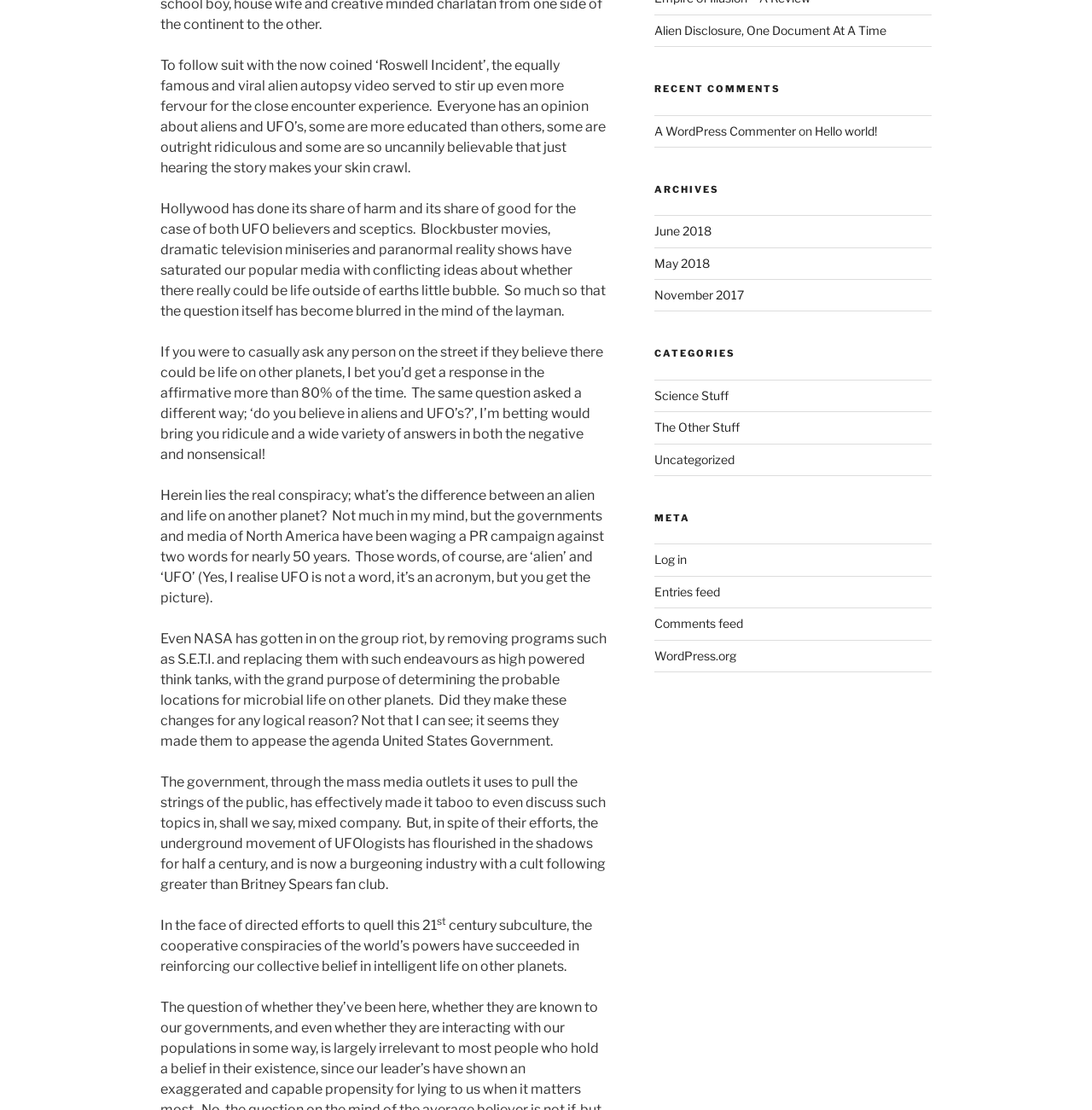Based on the element description: "Uncategorized", identify the bounding box coordinates for this UI element. The coordinates must be four float numbers between 0 and 1, listed as [left, top, right, bottom].

[0.599, 0.407, 0.672, 0.42]